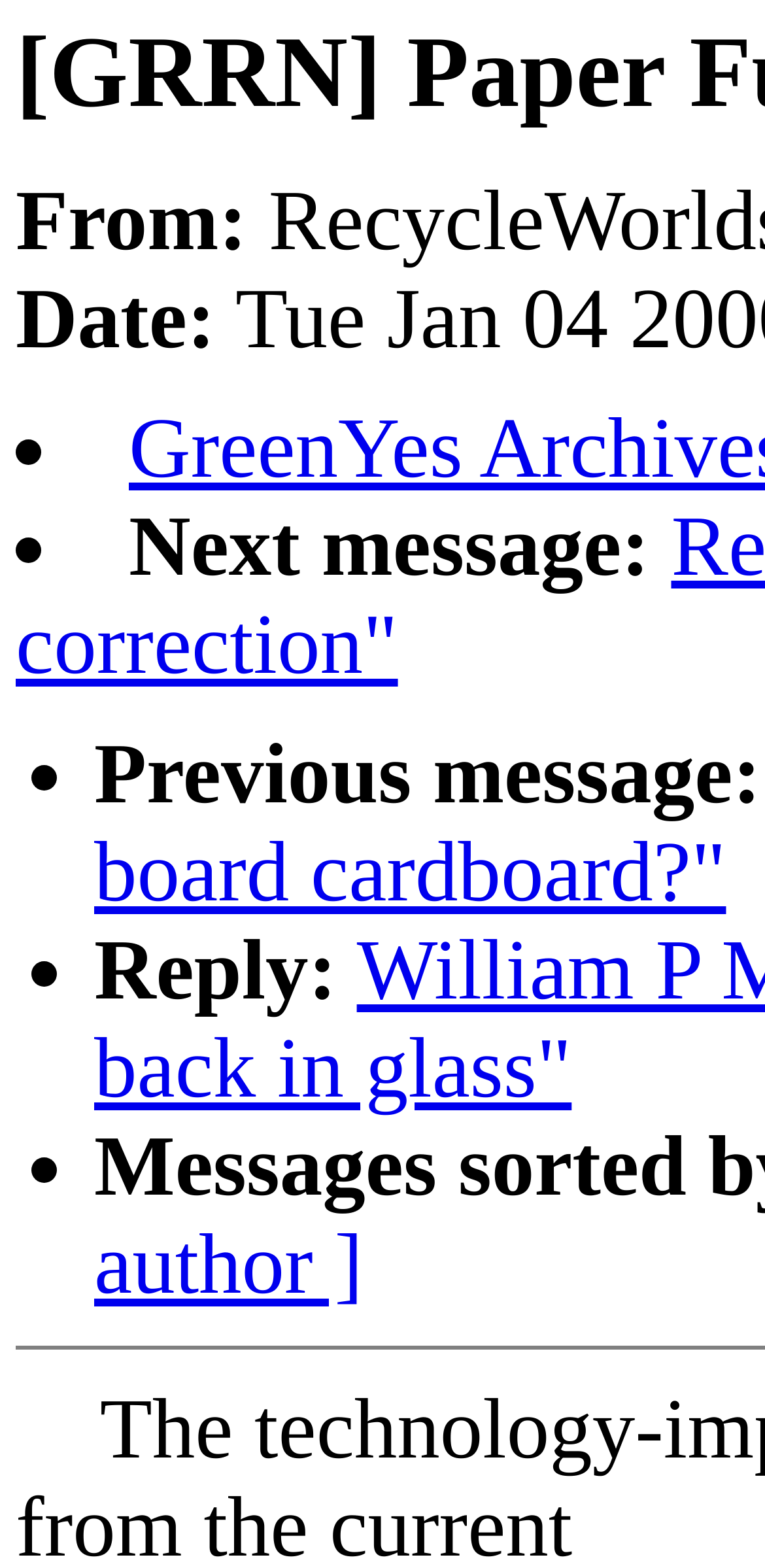How many list markers are present?
Refer to the image and respond with a one-word or short-phrase answer.

5